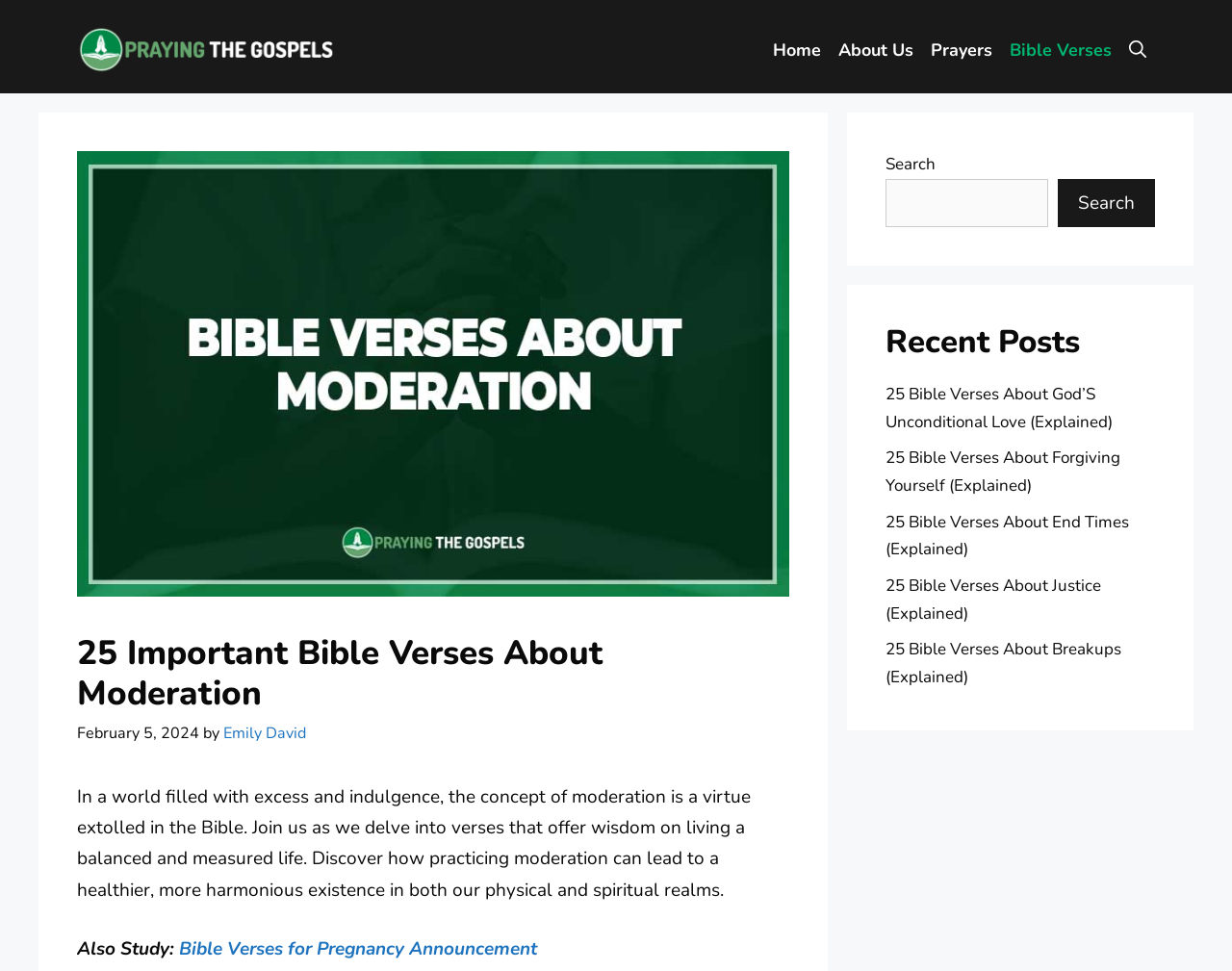Locate the bounding box coordinates of the element you need to click to accomplish the task described by this instruction: "Read about Bible verses for pregnancy announcement".

[0.145, 0.964, 0.436, 0.99]